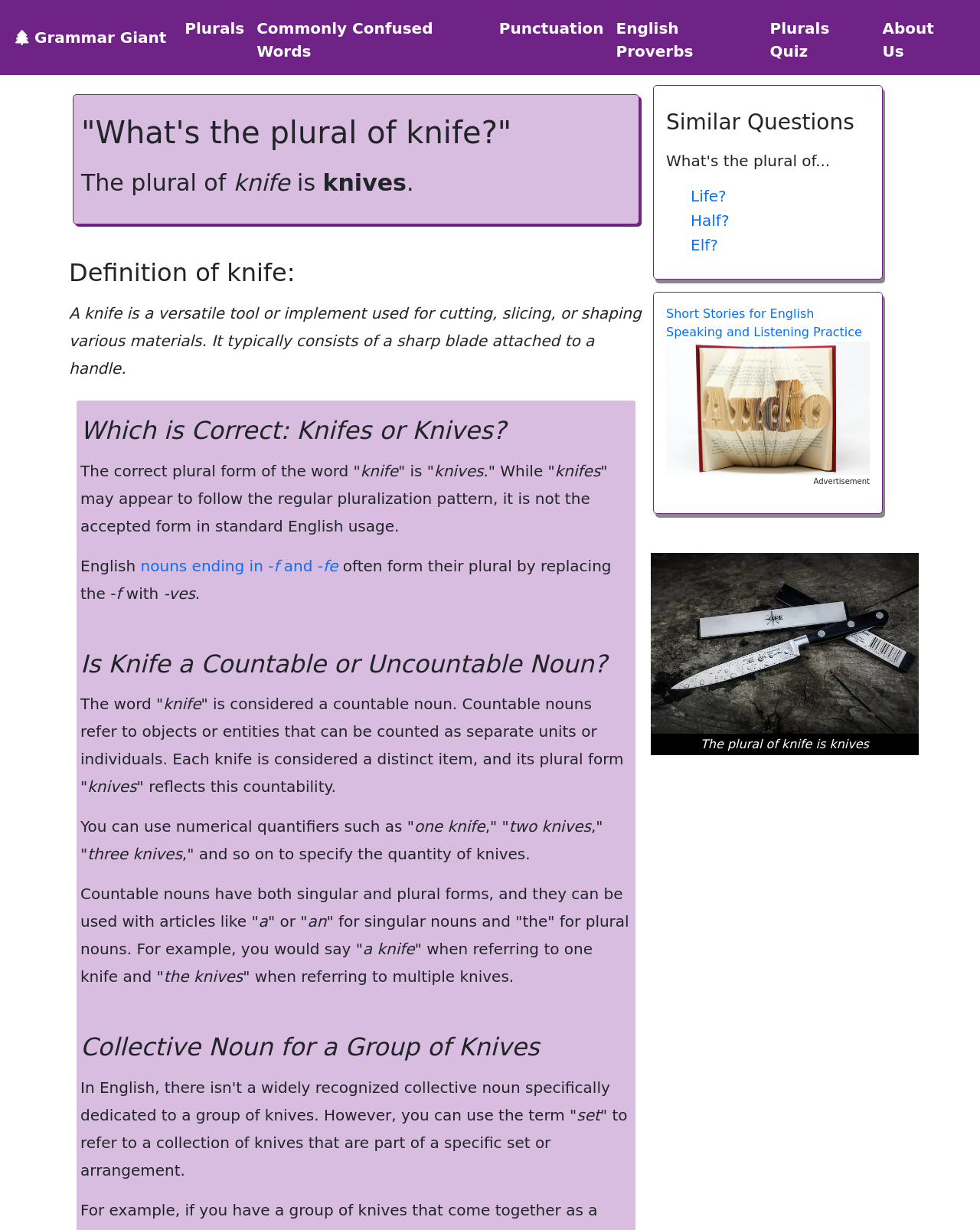Construct a comprehensive caption that outlines the webpage's structure and content.

The webpage is about the grammar rules of the word "knife" and its plural form. At the top, there is a navigation menu with buttons and links to different sections of the website, including "Plurals", "Commonly Confused Words", "Punctuation", "English Proverbs", and "About Us". 

Below the navigation menu, there is a heading that asks "What's the plural of knife?" followed by a brief explanation that the correct plural form of the word "knife" is "knives". 

The webpage then provides a definition of a knife, describing it as a versatile tool or implement used for cutting, slicing, or shaping various materials. 

Next, there is a section that explains why "knifes" is not the correct plural form of the word "knife", despite appearing to follow the regular pluralization pattern. This section also discusses how nouns ending in -f and -fe often form their plural by replacing the -f or -fe with -ves. 

The webpage then explores whether "knife" is a countable or uncountable noun, concluding that it is a countable noun that can be used with numerical quantifiers such as "one knife", "two knives", and so on. 

Further down, there is a section that discusses the collective noun for a group of knives, stating that there isn't a widely recognized collective noun specifically dedicated to a group of knives, but the term "set" can be used to refer to a collection of knives that are part of a specific set or arrangement. 

The webpage also includes a section with similar questions, such as "Life?", "Half?", and "Elf?", each with a link to a related webpage. Additionally, there are links to "Short Stories for English Speaking and Listening Practice" and "Short Audio Stories", with an image accompanying the latter. 

Finally, there is an advertisement and an image with a caption that reiterates the correct plural form of the word "knife" as "knives".